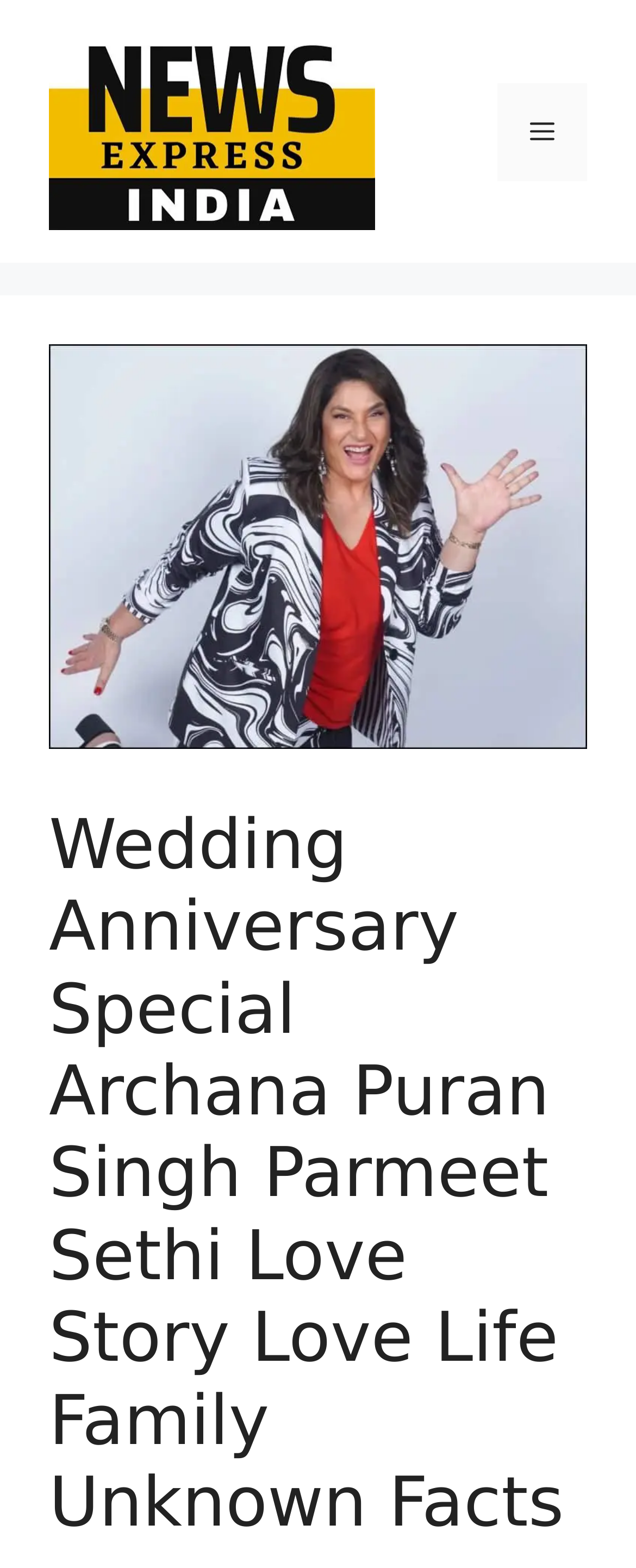Please find and generate the text of the main heading on the webpage.

Wedding Anniversary Special Archana Puran Singh Parmeet Sethi Love Story Love Life Family Unknown Facts